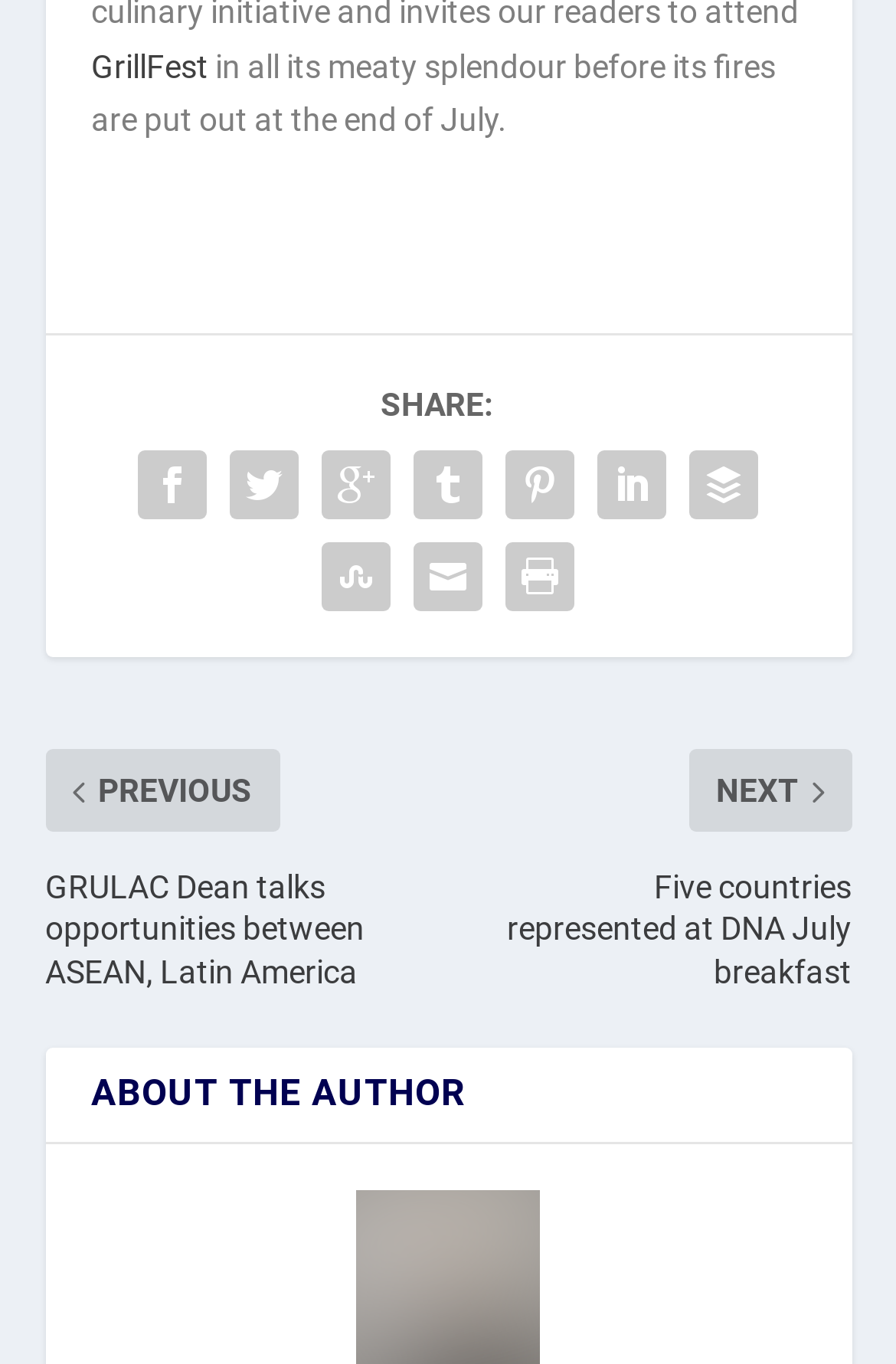Identify the bounding box coordinates for the element you need to click to achieve the following task: "Read about the author". Provide the bounding box coordinates as four float numbers between 0 and 1, in the form [left, top, right, bottom].

[0.05, 0.768, 0.95, 0.836]